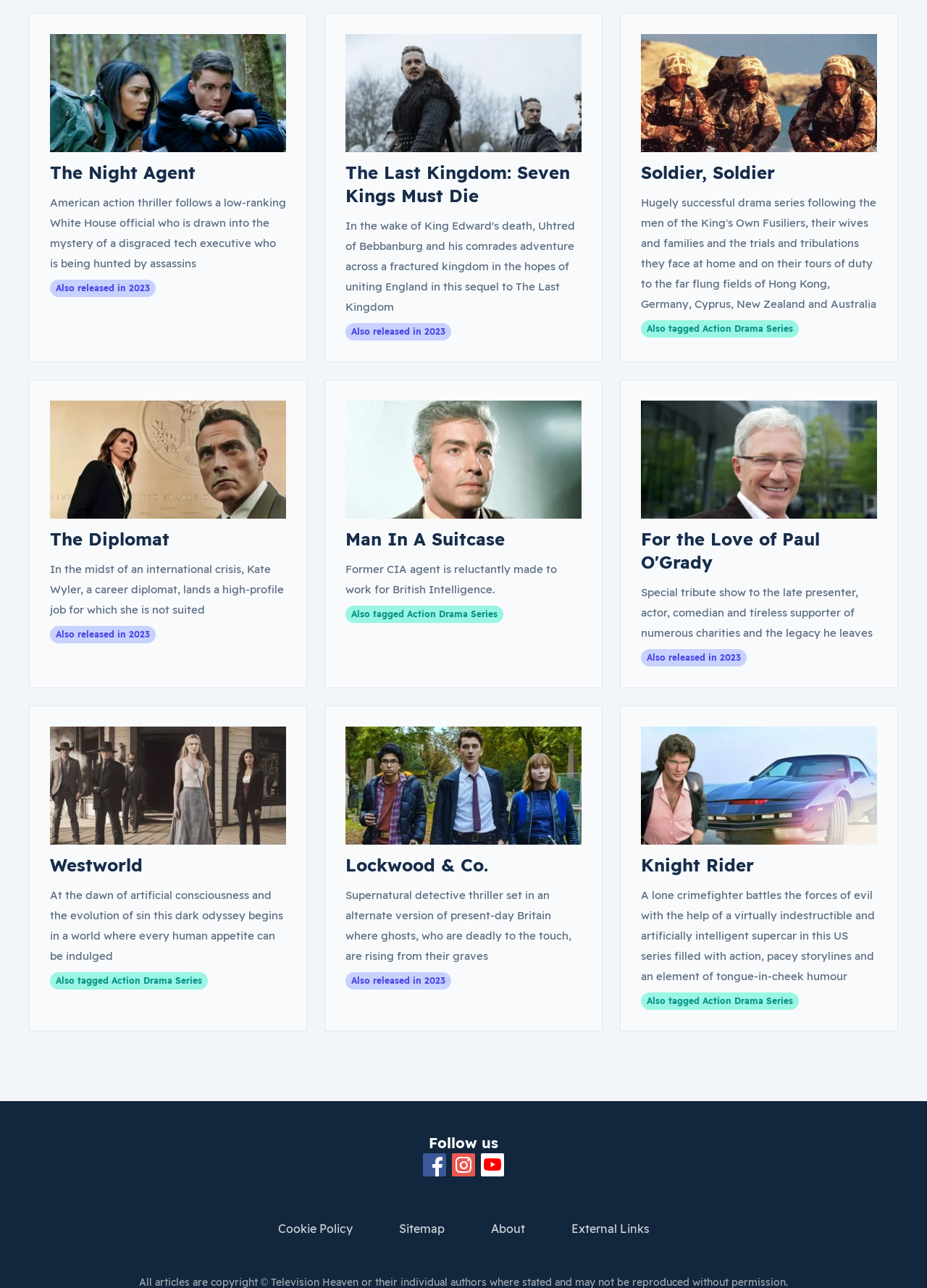What is the genre of the series 'Soldier, Soldier'?
Could you answer the question with a detailed and thorough explanation?

The genre of the series 'Soldier, Soldier' can be found by looking at the static text element below the heading element of the third article, which mentions 'Action Drama Series'.